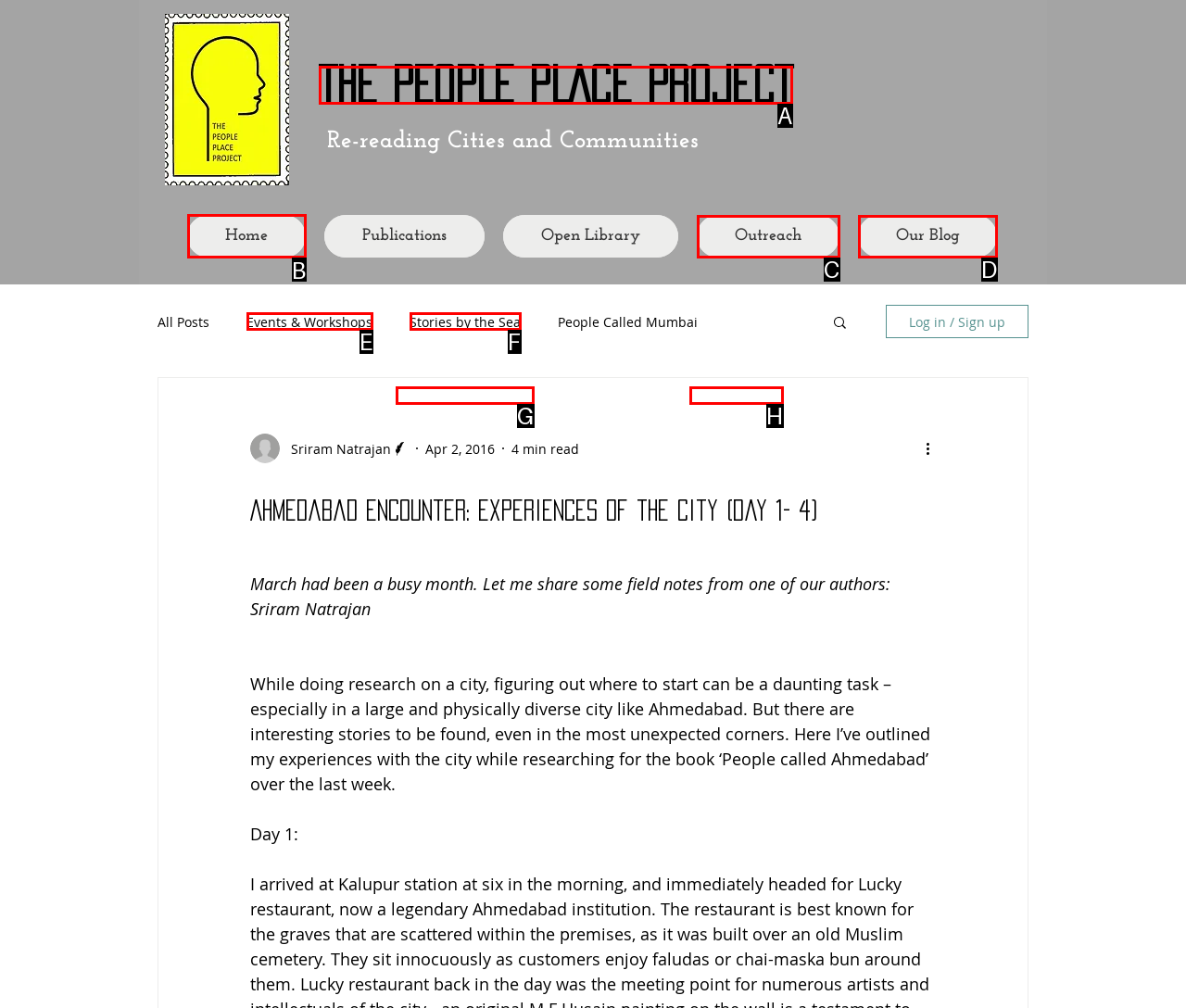Choose the correct UI element to click for this task: Click on the 'Home' link Answer using the letter from the given choices.

B